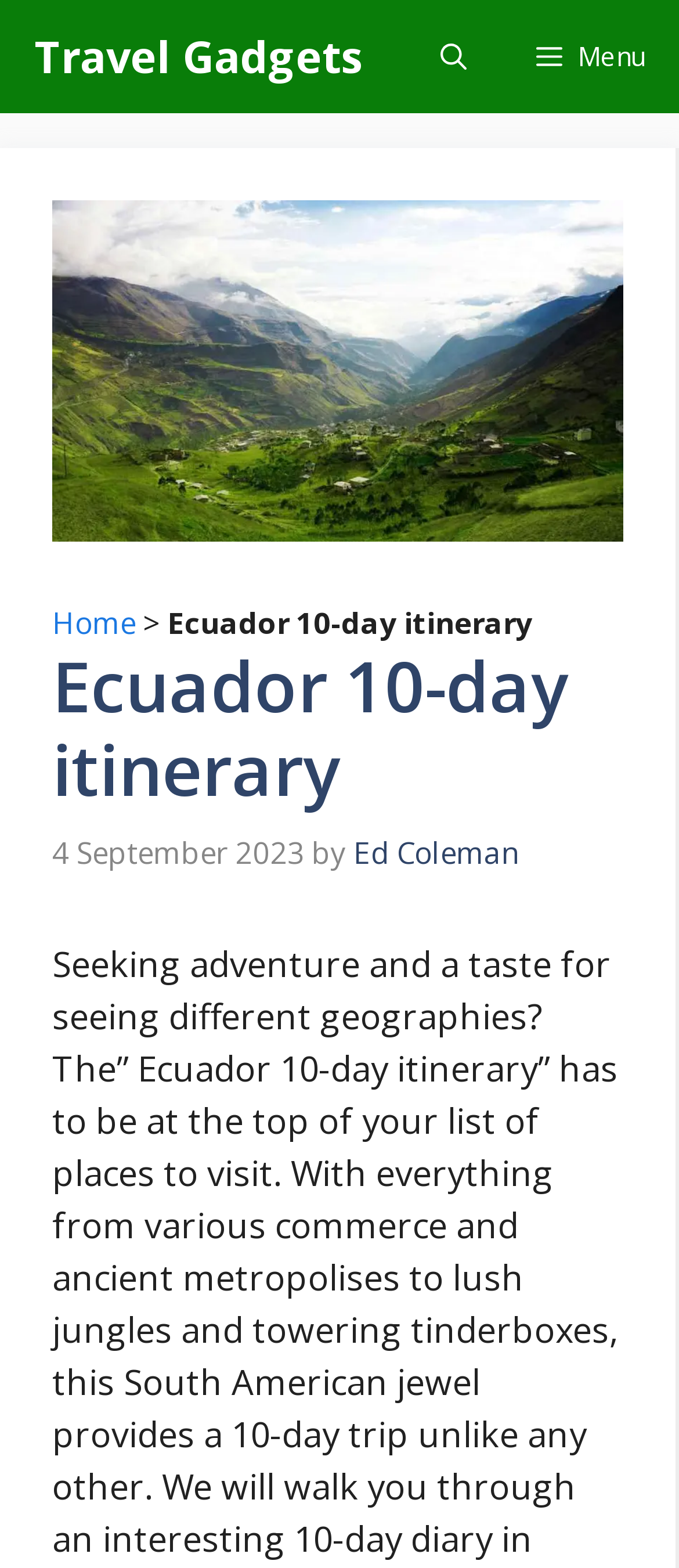Extract the primary header of the webpage and generate its text.

Ecuador 10-day itinerary